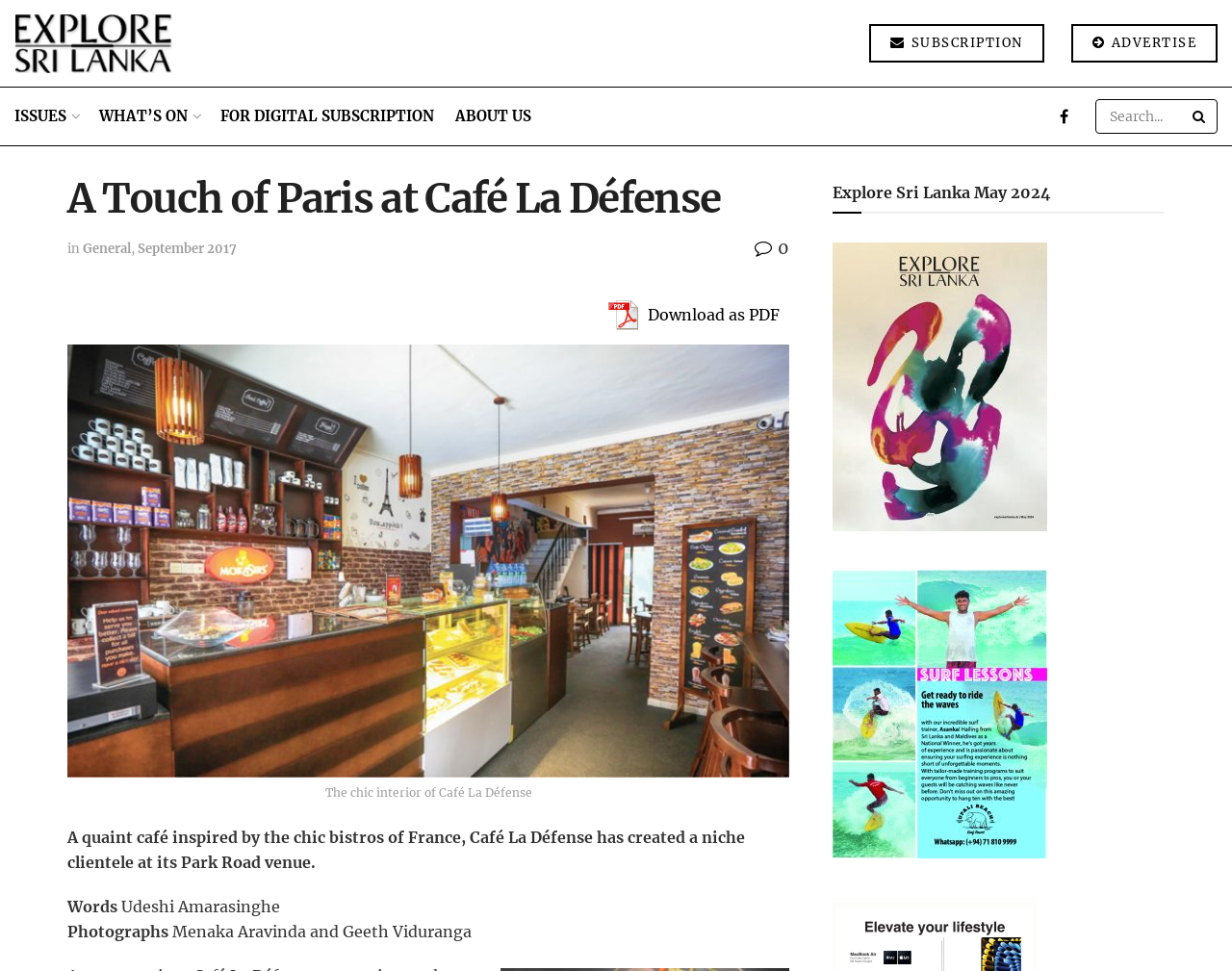Use a single word or phrase to answer this question: 
What is the profession of Udeshi Amarasinghe?

Words